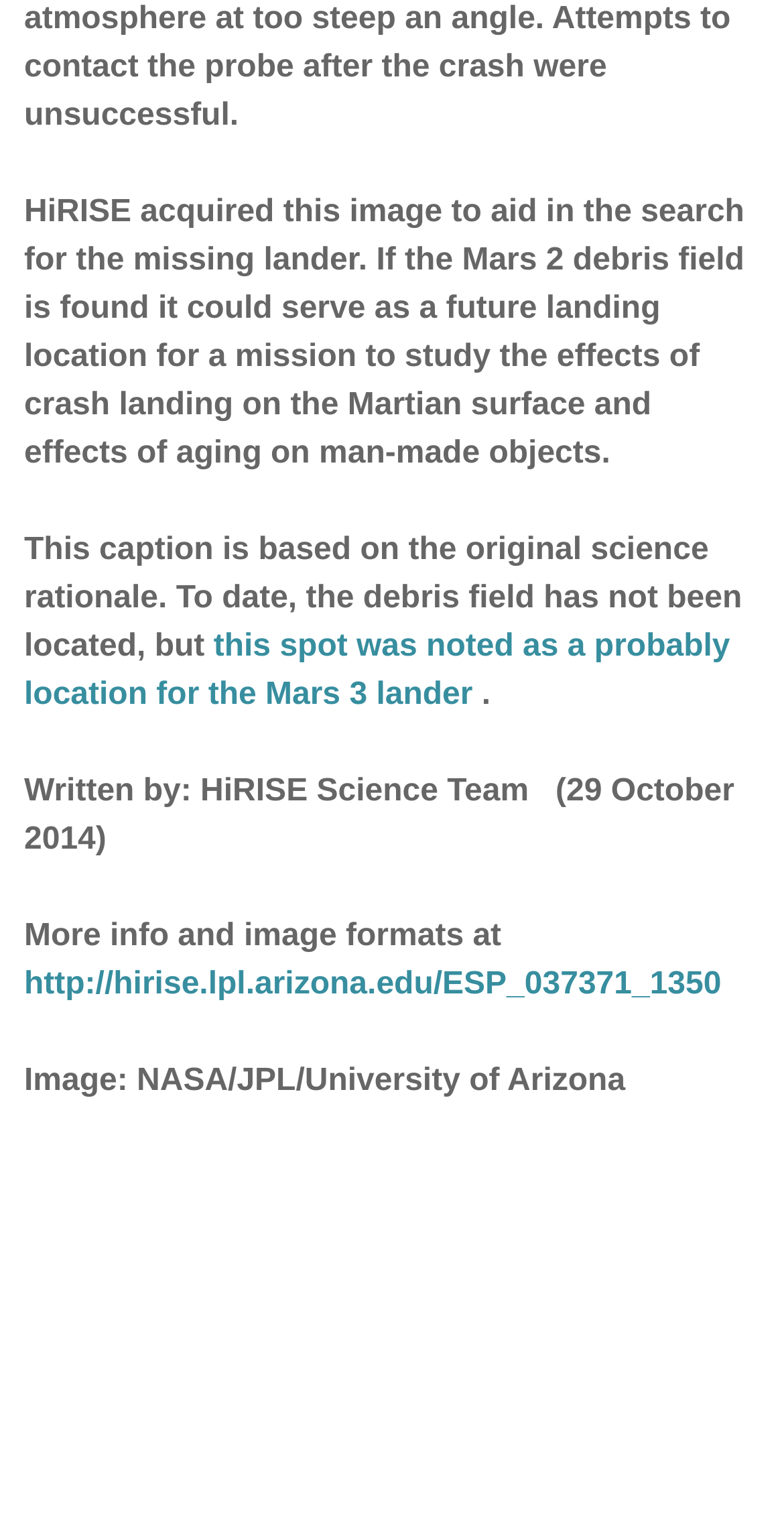Based on the visual content of the image, answer the question thoroughly: What is the source of the image?

The source of the image can be determined by reading the StaticText element with the text 'Image: NASA/JPL/University of Arizona'. This indicates that the image is provided by NASA, JPL, and the University of Arizona.